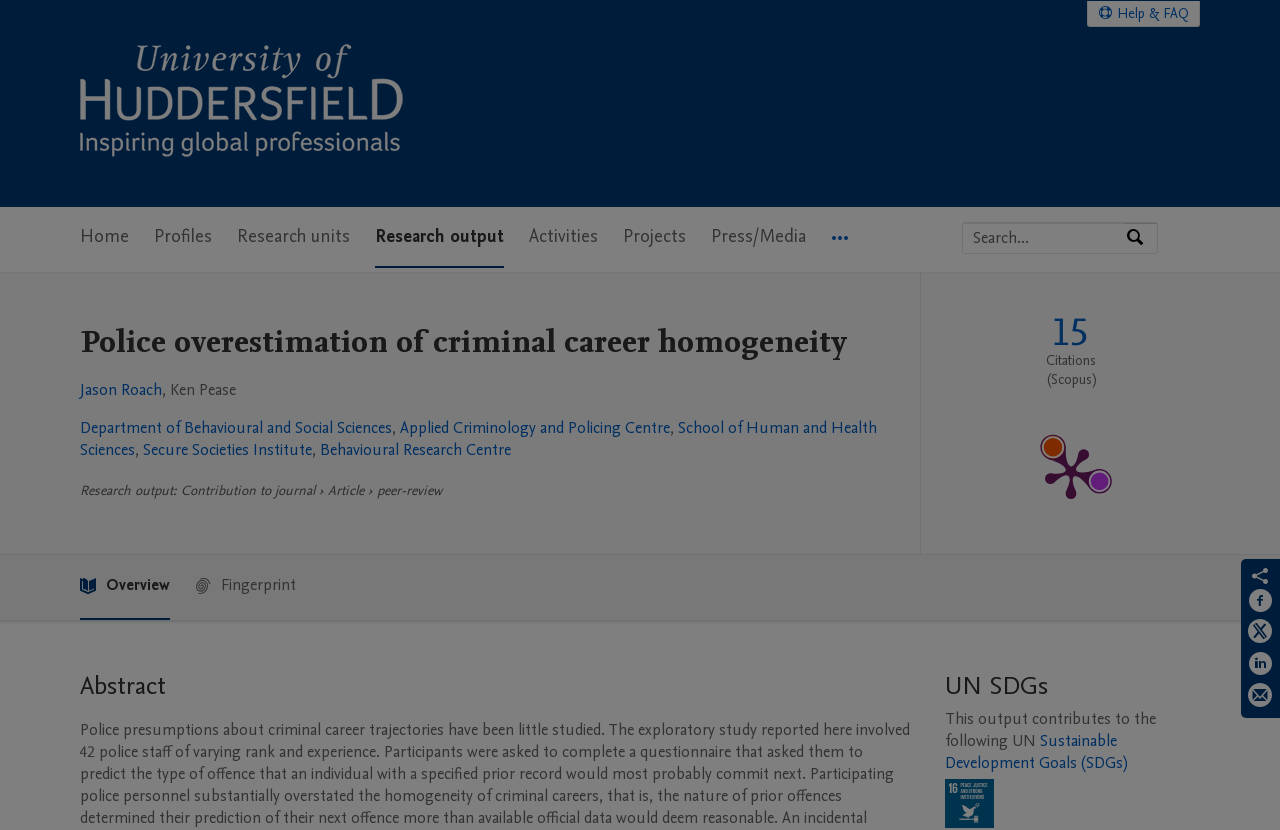Locate the bounding box coordinates of the element that should be clicked to execute the following instruction: "Go to University of Huddersfield Research Portal Home".

[0.062, 0.024, 0.339, 0.225]